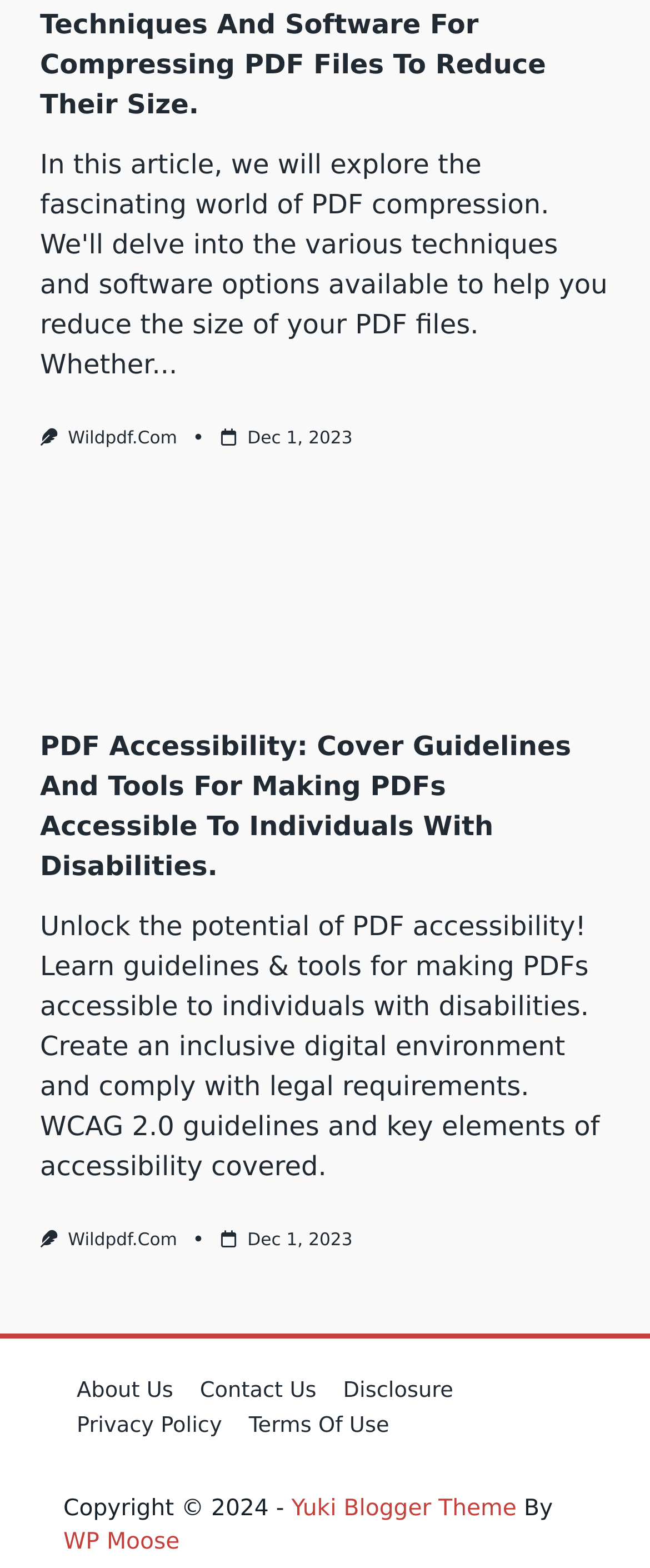What is the theme of the website?
By examining the image, provide a one-word or phrase answer.

Yuki Blogger Theme